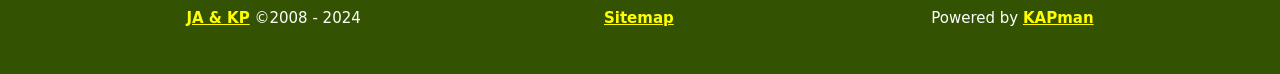Based on the element description "Back to top", predict the bounding box coordinates of the UI element.

[0.459, 0.547, 0.541, 0.912]